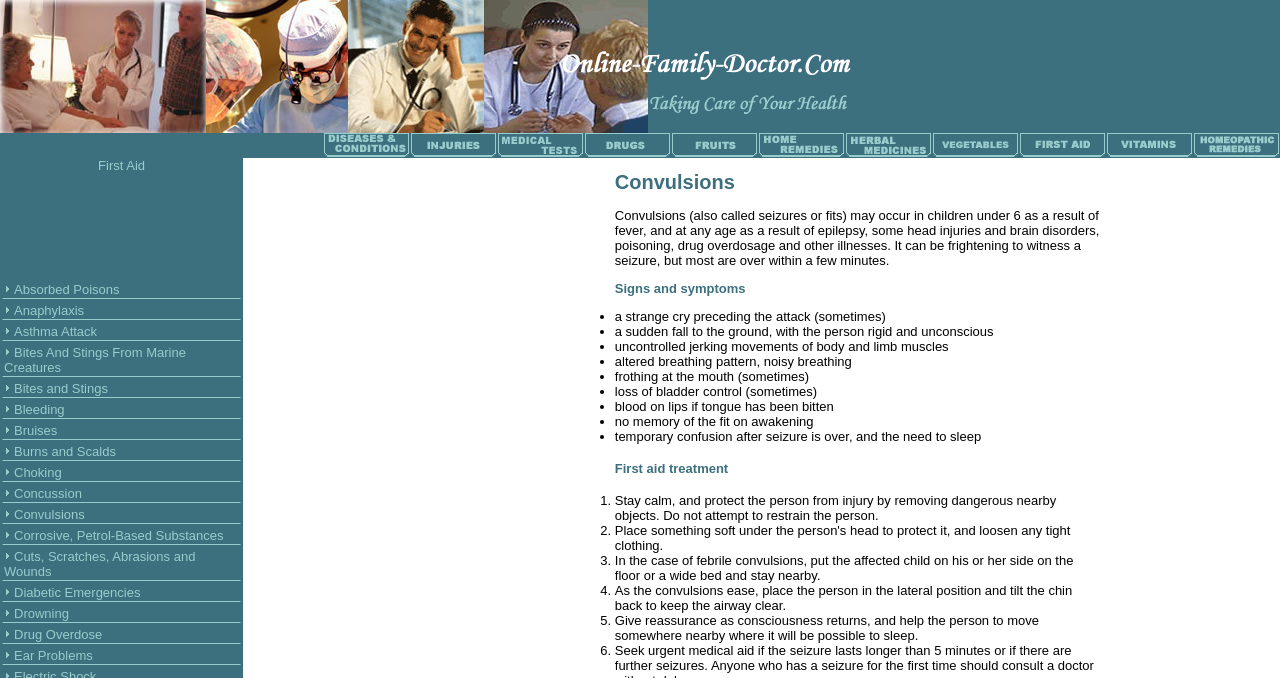Determine the bounding box coordinates of the region to click in order to accomplish the following instruction: "Click on First Aid". Provide the coordinates as four float numbers between 0 and 1, specifically [left, top, right, bottom].

[0.796, 0.215, 0.864, 0.237]